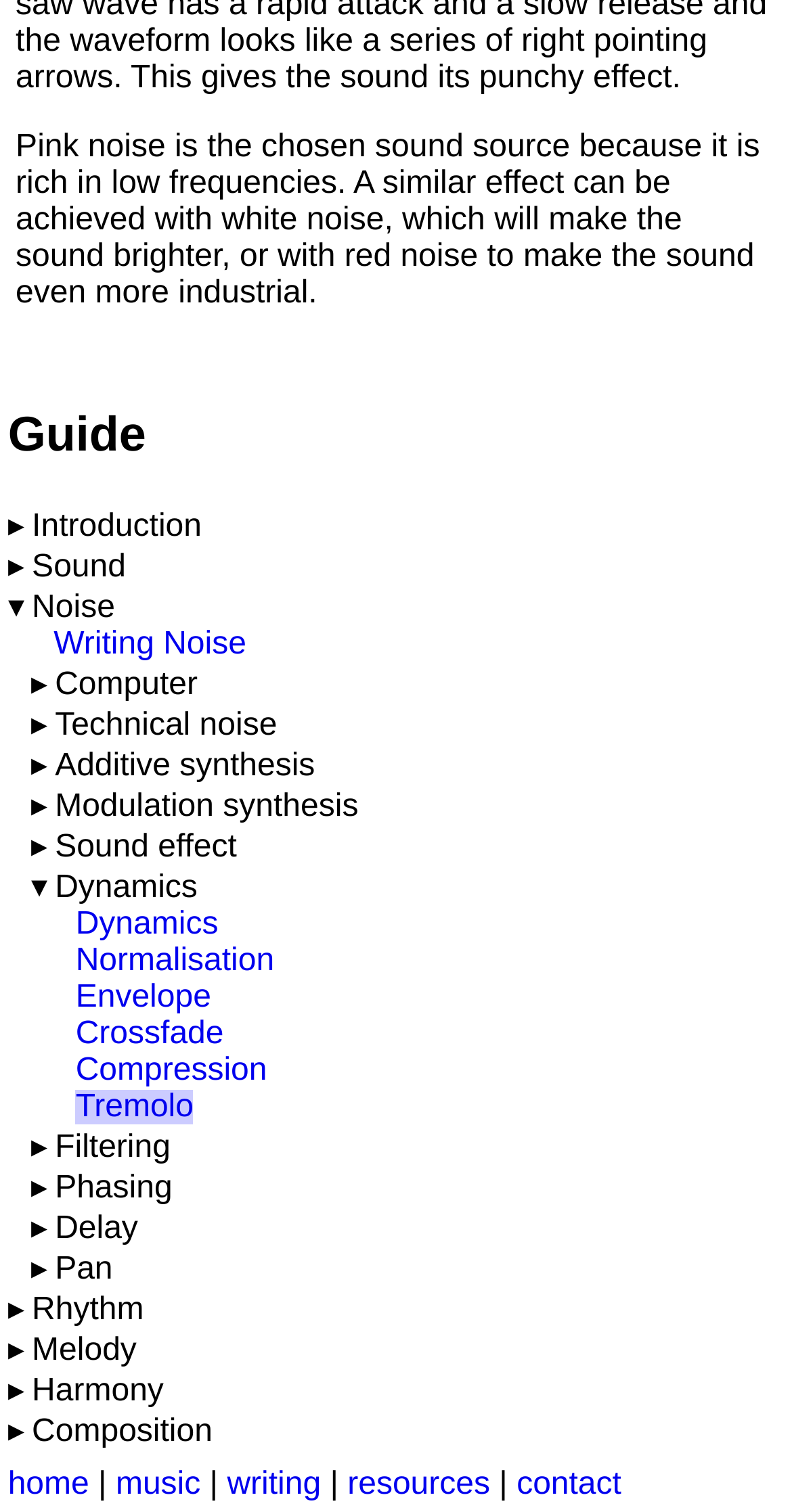Please give a one-word or short phrase response to the following question: 
What is the link at the bottom of the page that is not separated by a '|' symbol?

home